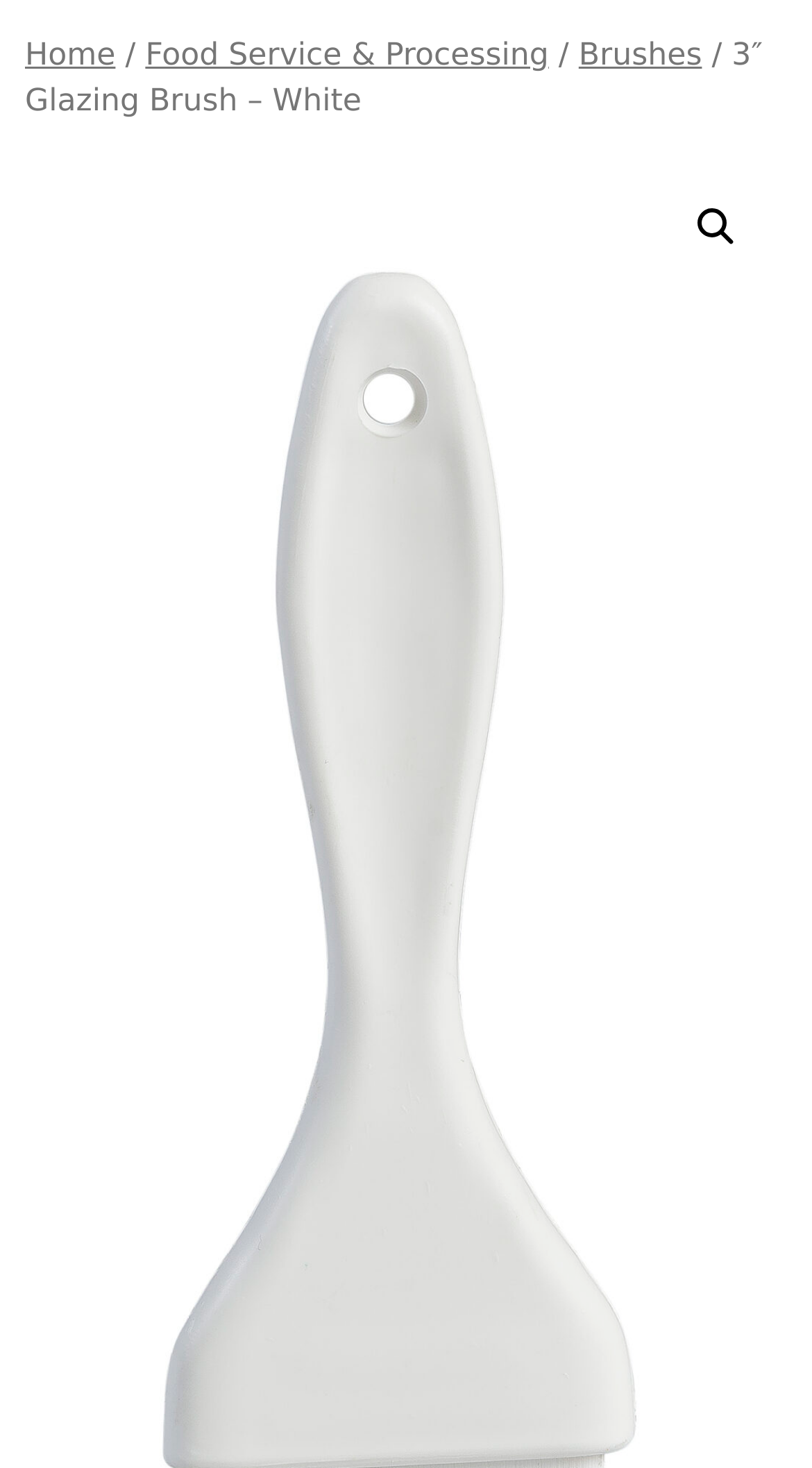Please study the image and answer the question comprehensively:
What is the position of the search icon on the webpage?

By analyzing the bounding box coordinates of the search icon, I found that its y1 and y2 values are 0.129 and 0.18, respectively, which indicates that it is positioned at the top of the webpage. Additionally, its x1 and x2 values are 0.836 and 0.928, respectively, which suggests that it is positioned towards the right side of the webpage.